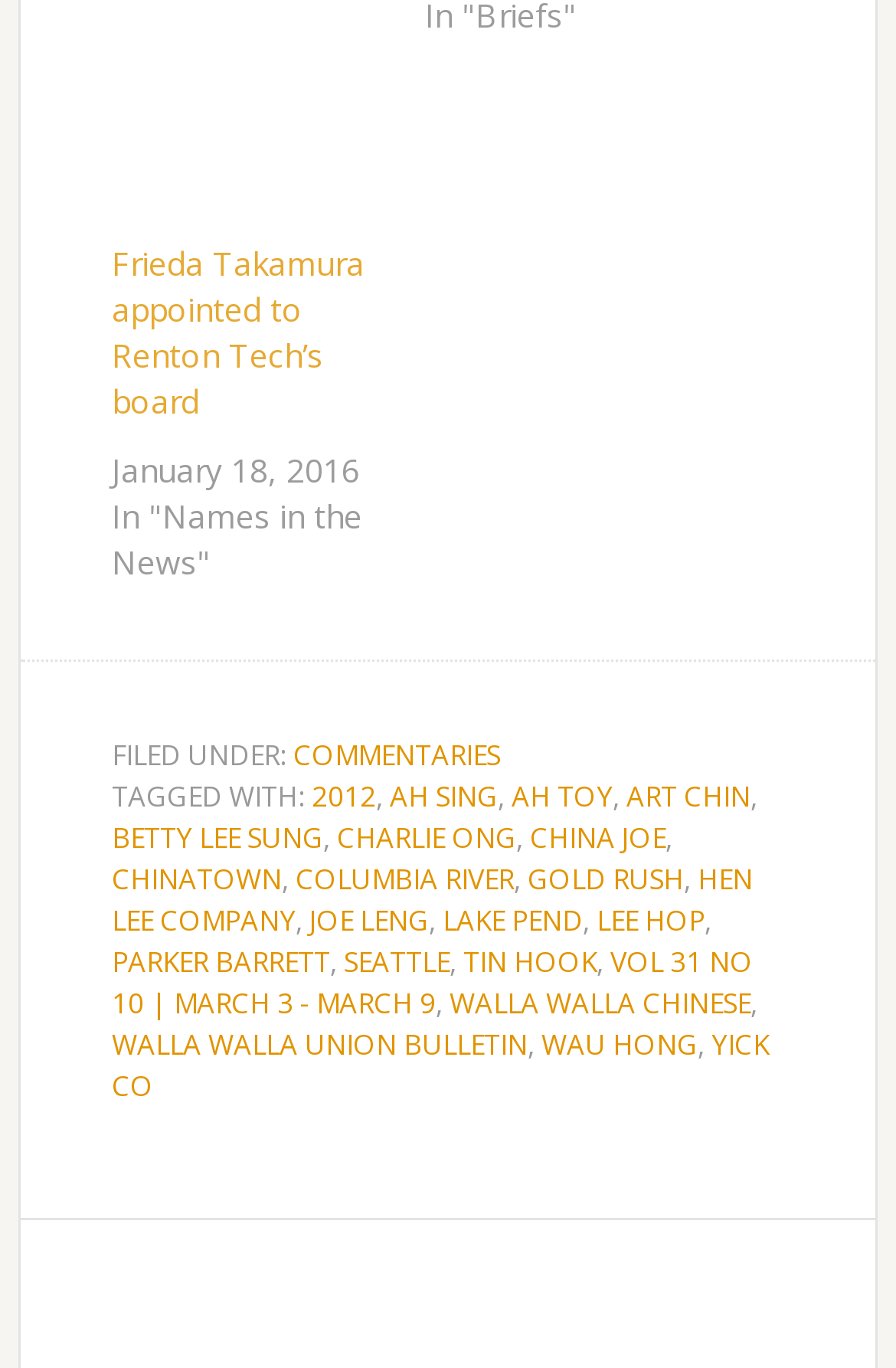Identify the coordinates of the bounding box for the element described below: "Joe Leng". Return the coordinates as four float numbers between 0 and 1: [left, top, right, bottom].

[0.346, 0.659, 0.479, 0.688]